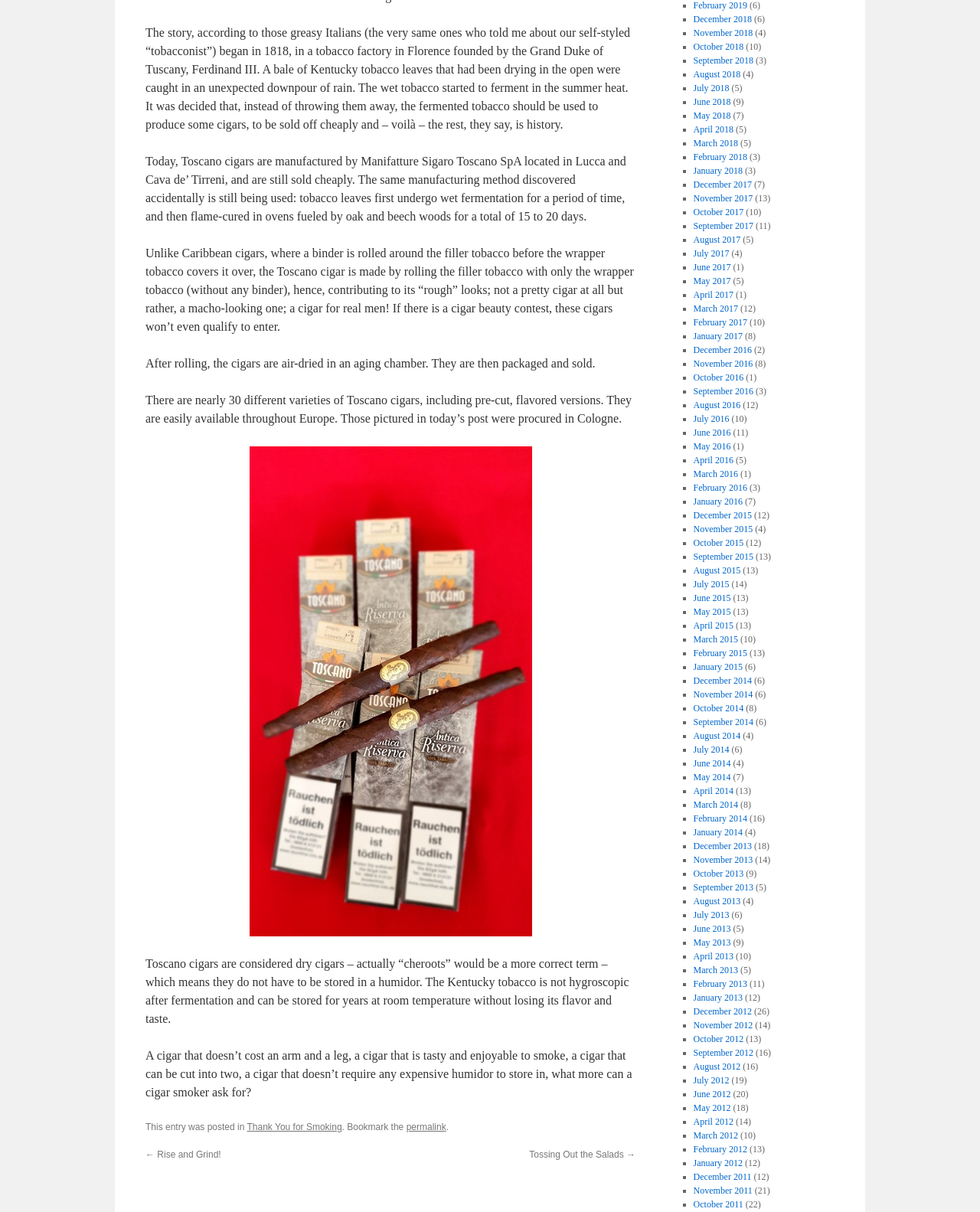What is the origin of Toscano cigars?
Please give a detailed and thorough answer to the question, covering all relevant points.

According to the text, Toscano cigars originated in Florence, Italy in 1818, when a bale of Kentucky tobacco leaves was caught in an unexpected downpour of rain and started to ferment, leading to the creation of the first Toscano cigars.